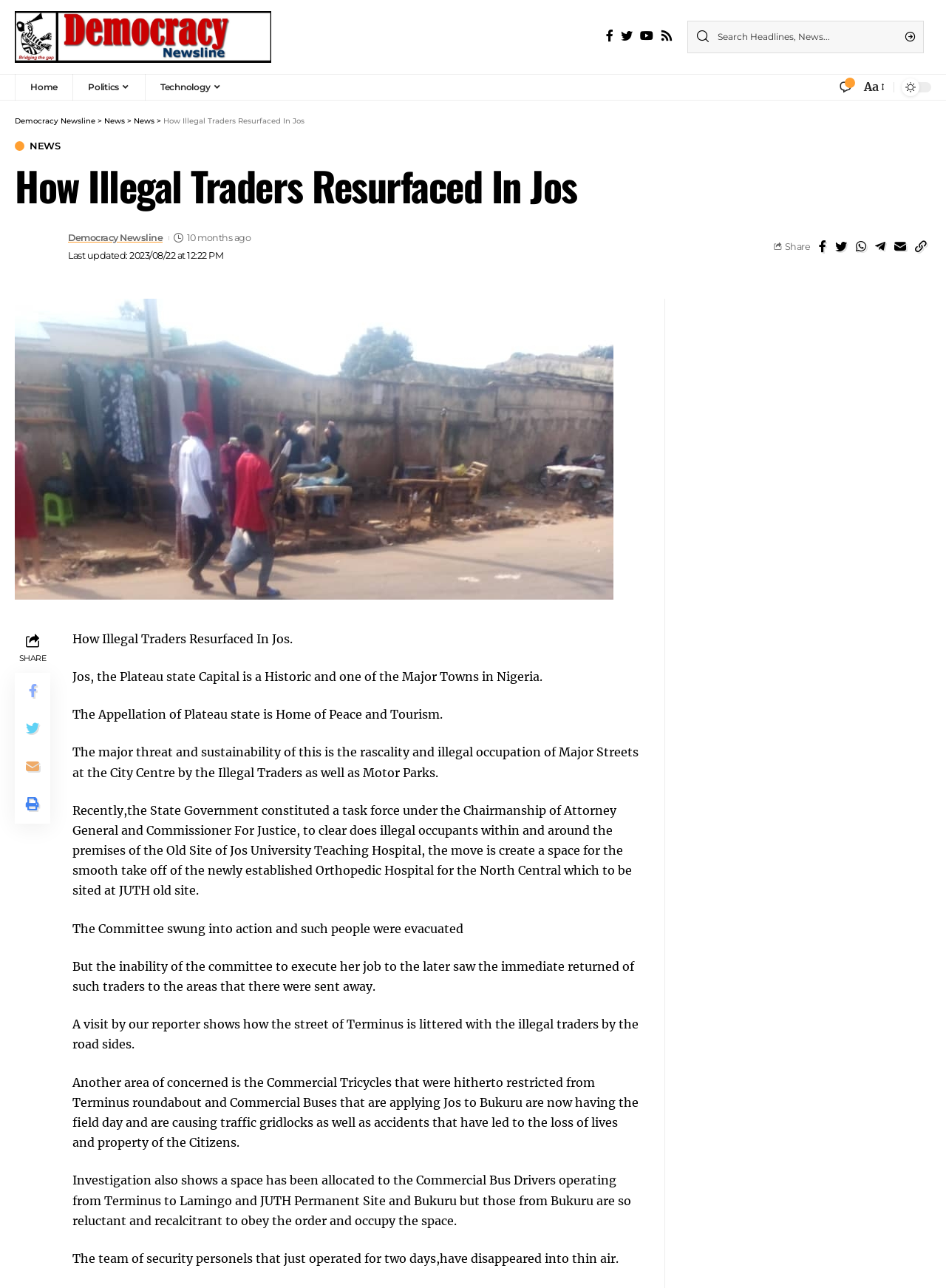Determine the bounding box coordinates of the clickable element to complete this instruction: "Go to home page". Provide the coordinates in the format of four float numbers between 0 and 1, [left, top, right, bottom].

[0.016, 0.057, 0.077, 0.078]